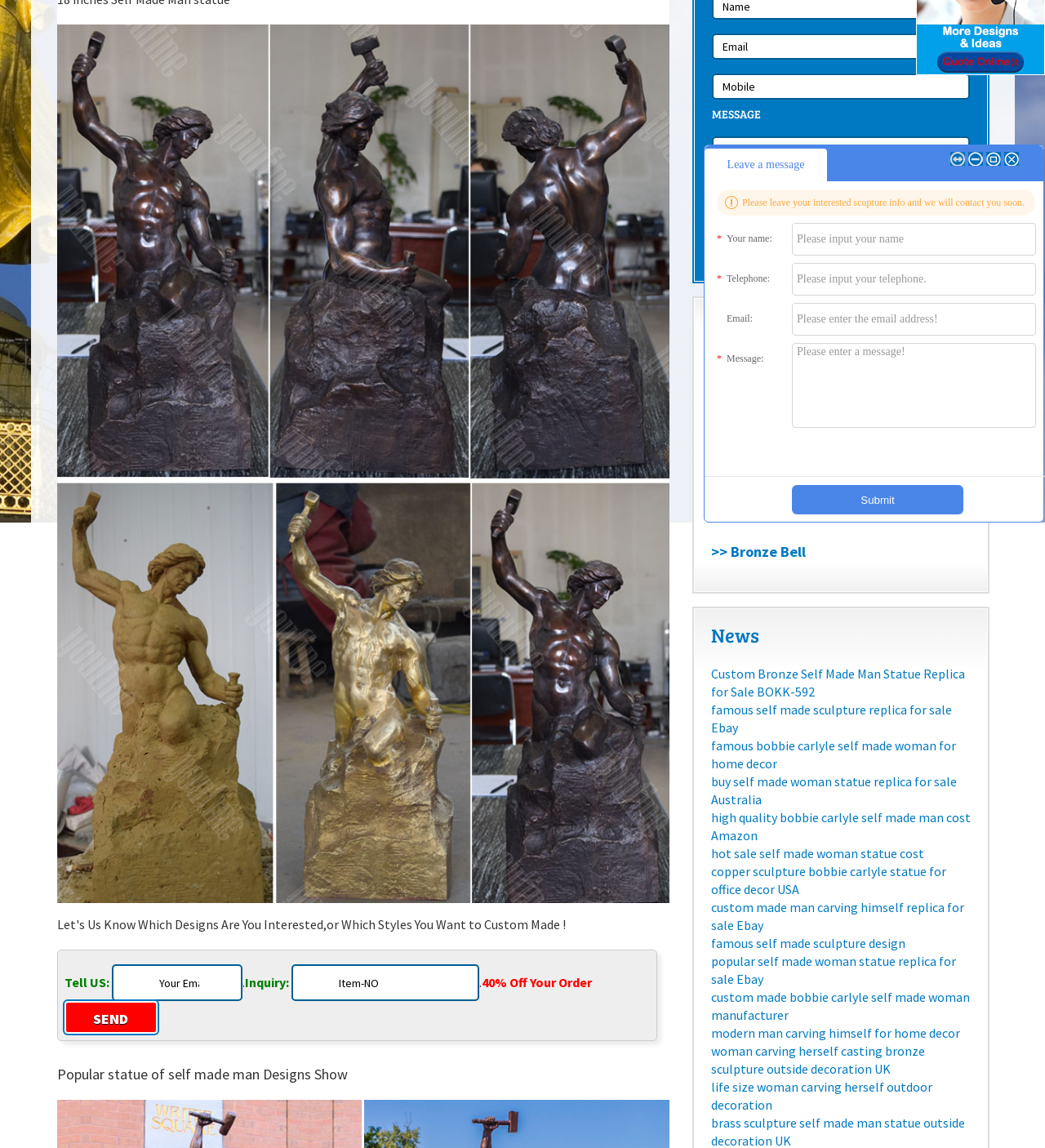Based on the element description: "News", identify the UI element and provide its bounding box coordinates. Use four float numbers between 0 and 1, [left, top, right, bottom].

[0.68, 0.541, 0.727, 0.564]